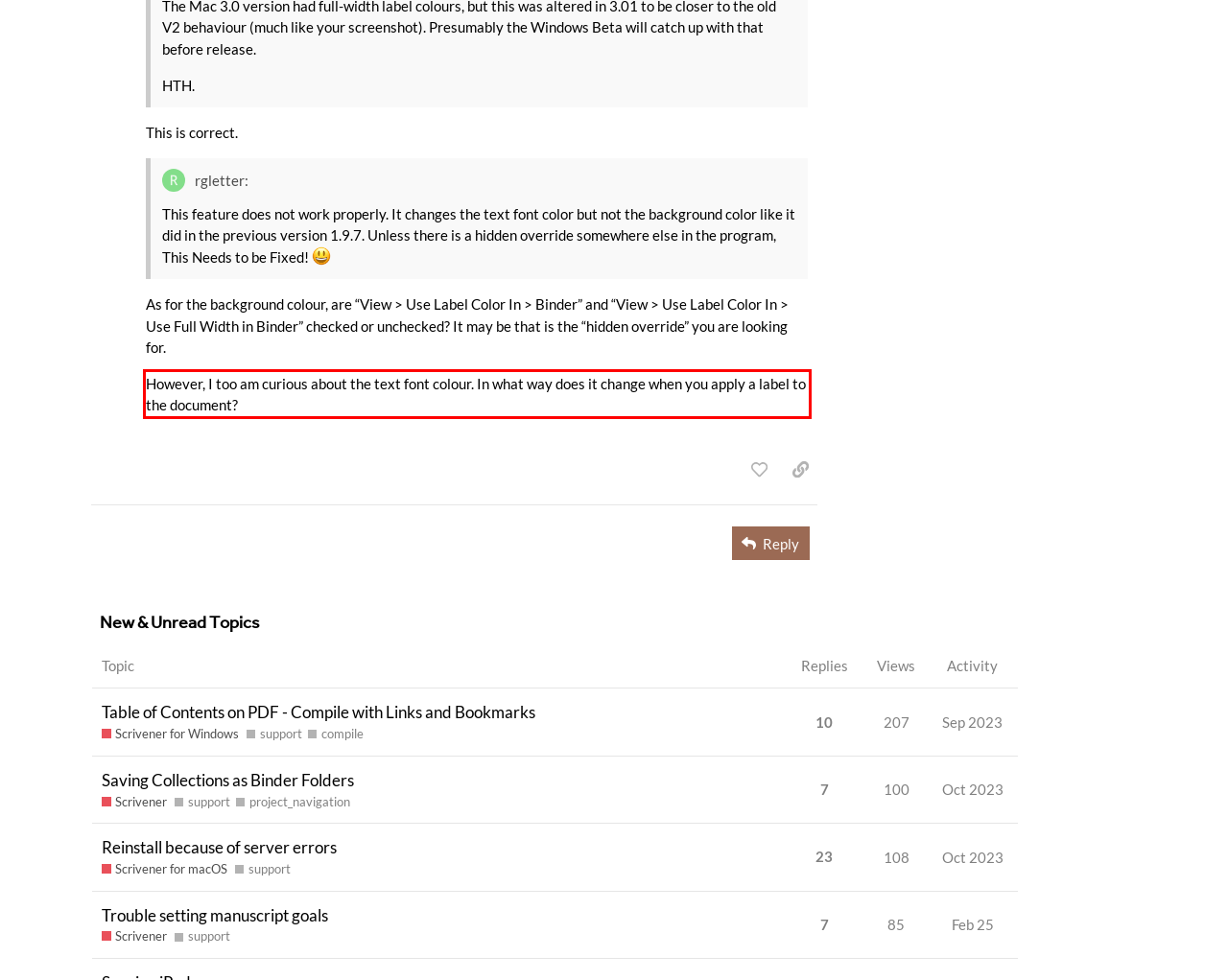Look at the provided screenshot of the webpage and perform OCR on the text within the red bounding box.

However, I too am curious about the text font colour. In what way does it change when you apply a label to the document?